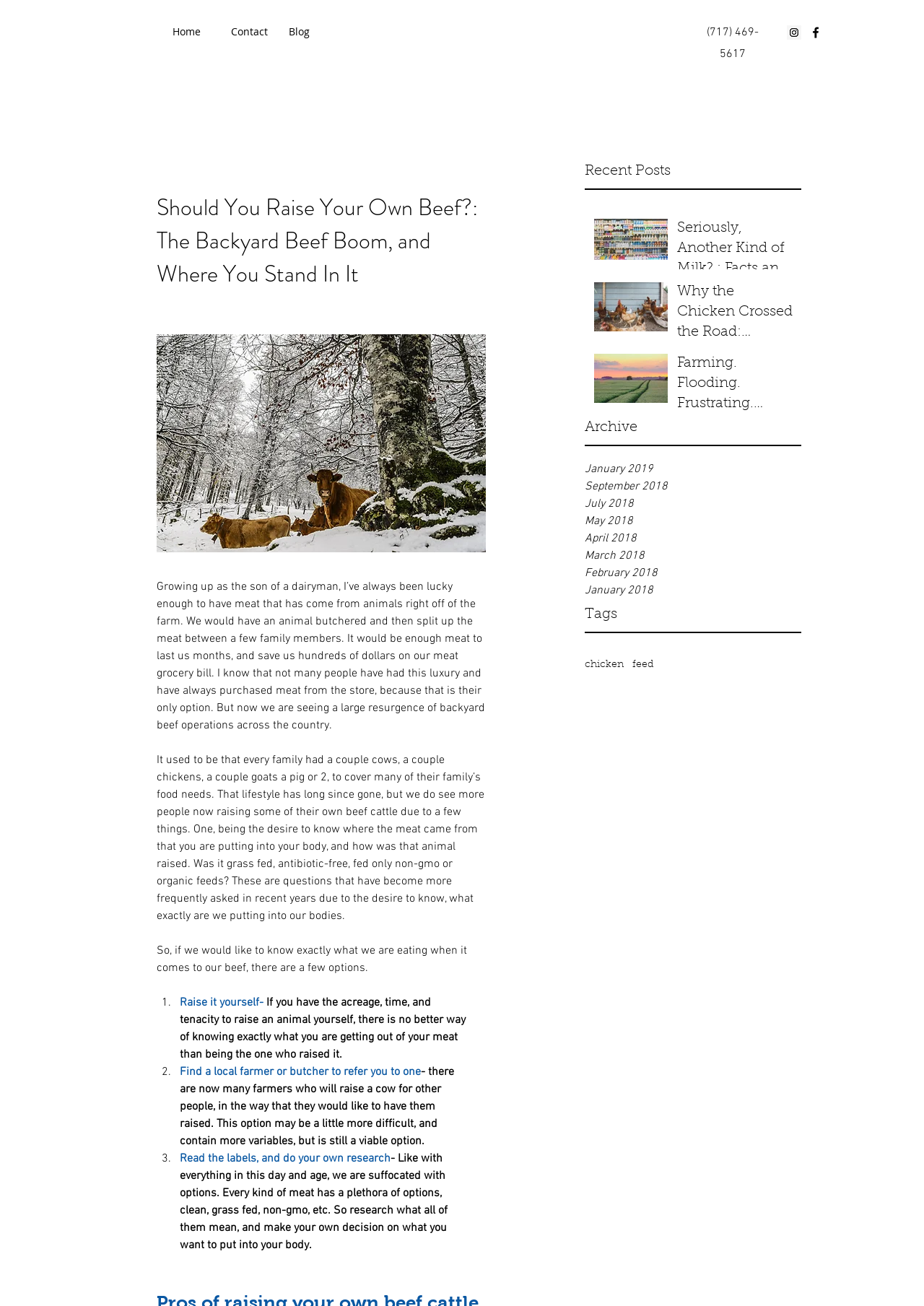Locate the bounding box coordinates of the clickable element to fulfill the following instruction: "Click the 'Home' link". Provide the coordinates as four float numbers between 0 and 1 in the format [left, top, right, bottom].

[0.179, 0.015, 0.242, 0.033]